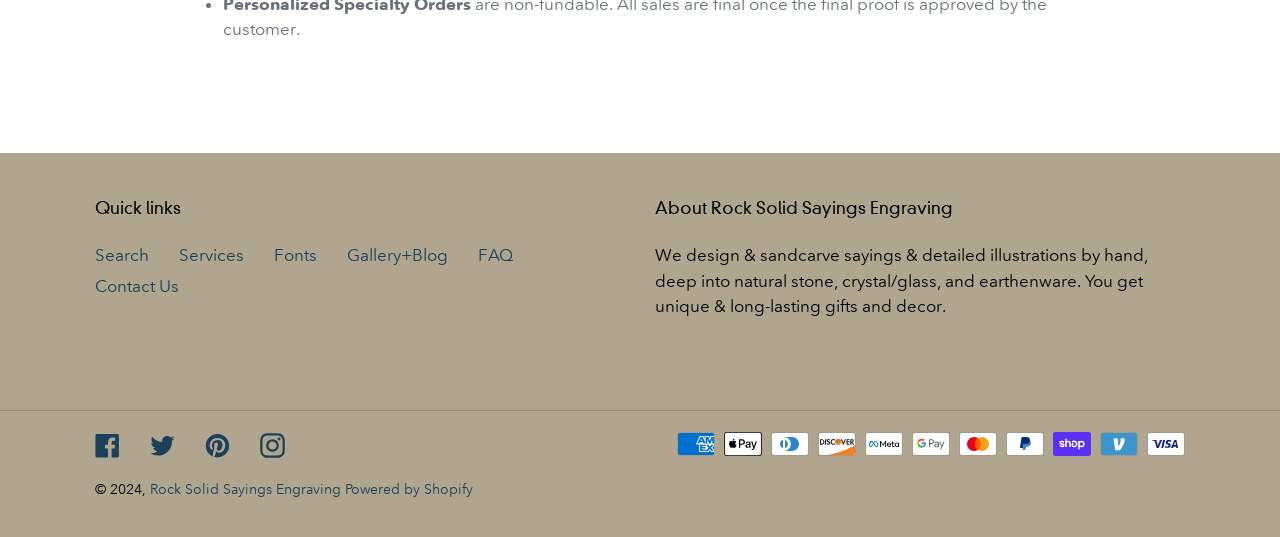Give a short answer using one word or phrase for the question:
What is the copyright year?

2024